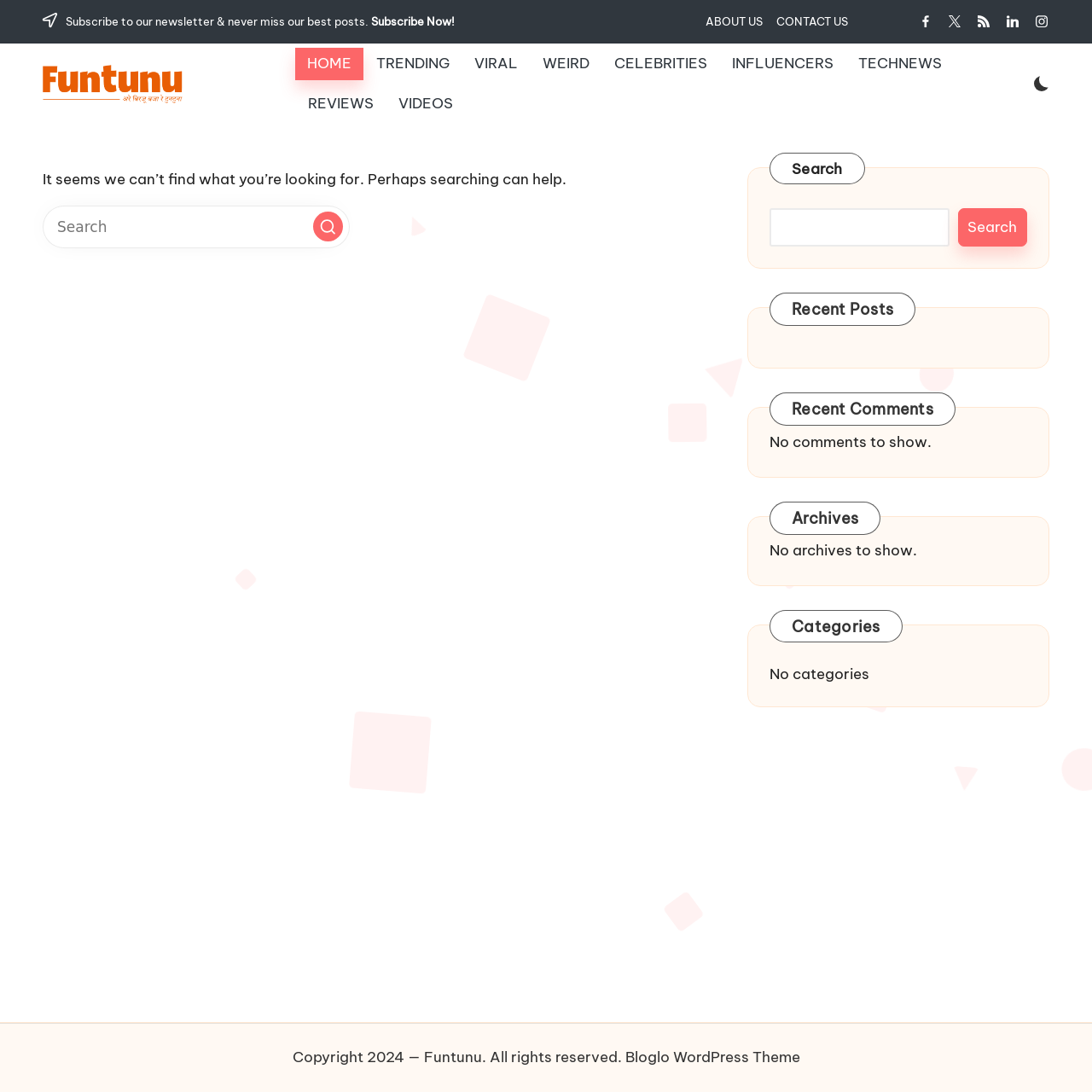Kindly respond to the following question with a single word or a brief phrase: 
What is the text of the first link in the navigation menu?

ABOUT US